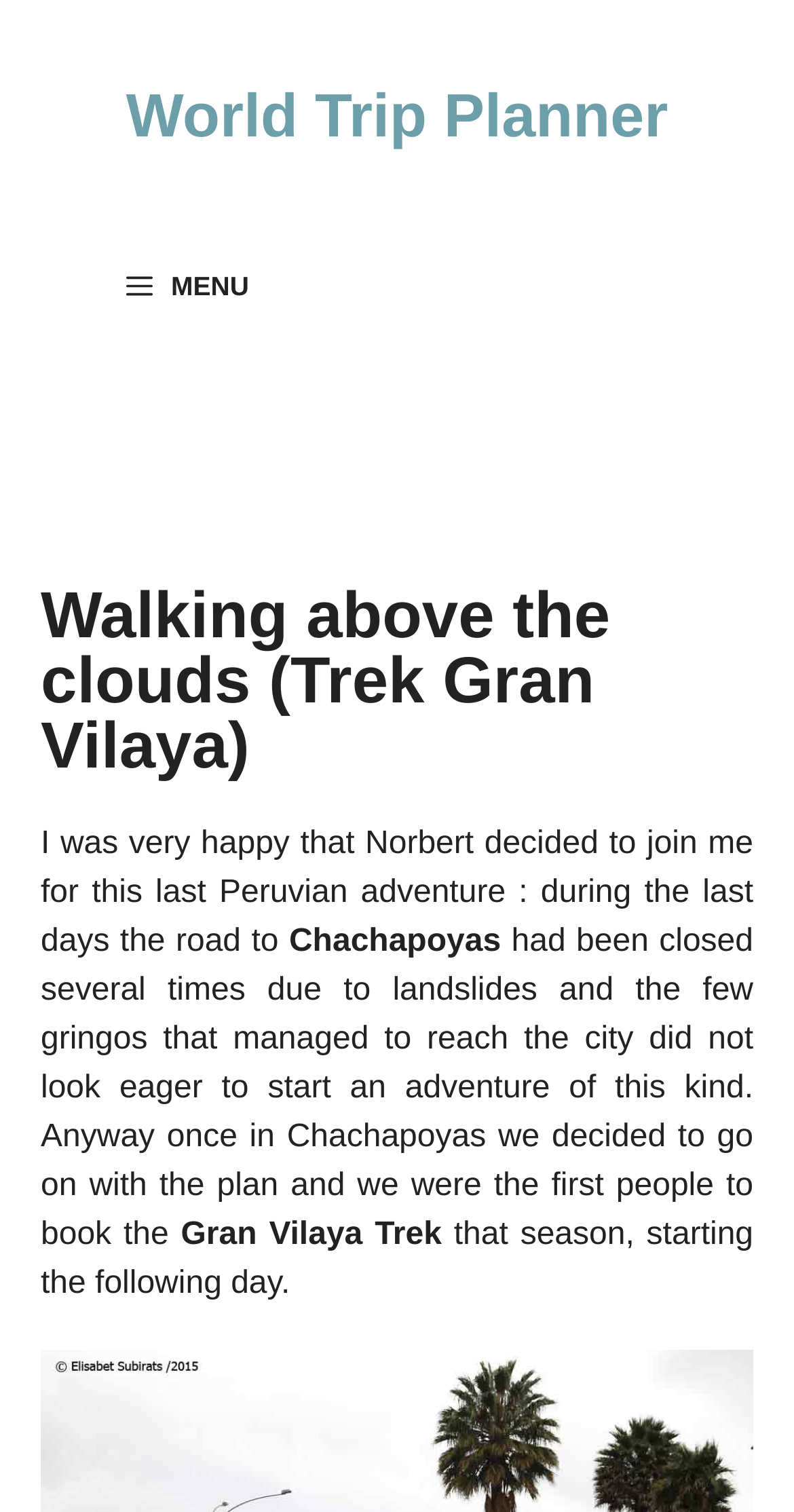What is the name of the website?
Using the visual information from the image, give a one-word or short-phrase answer.

World Trip Planner